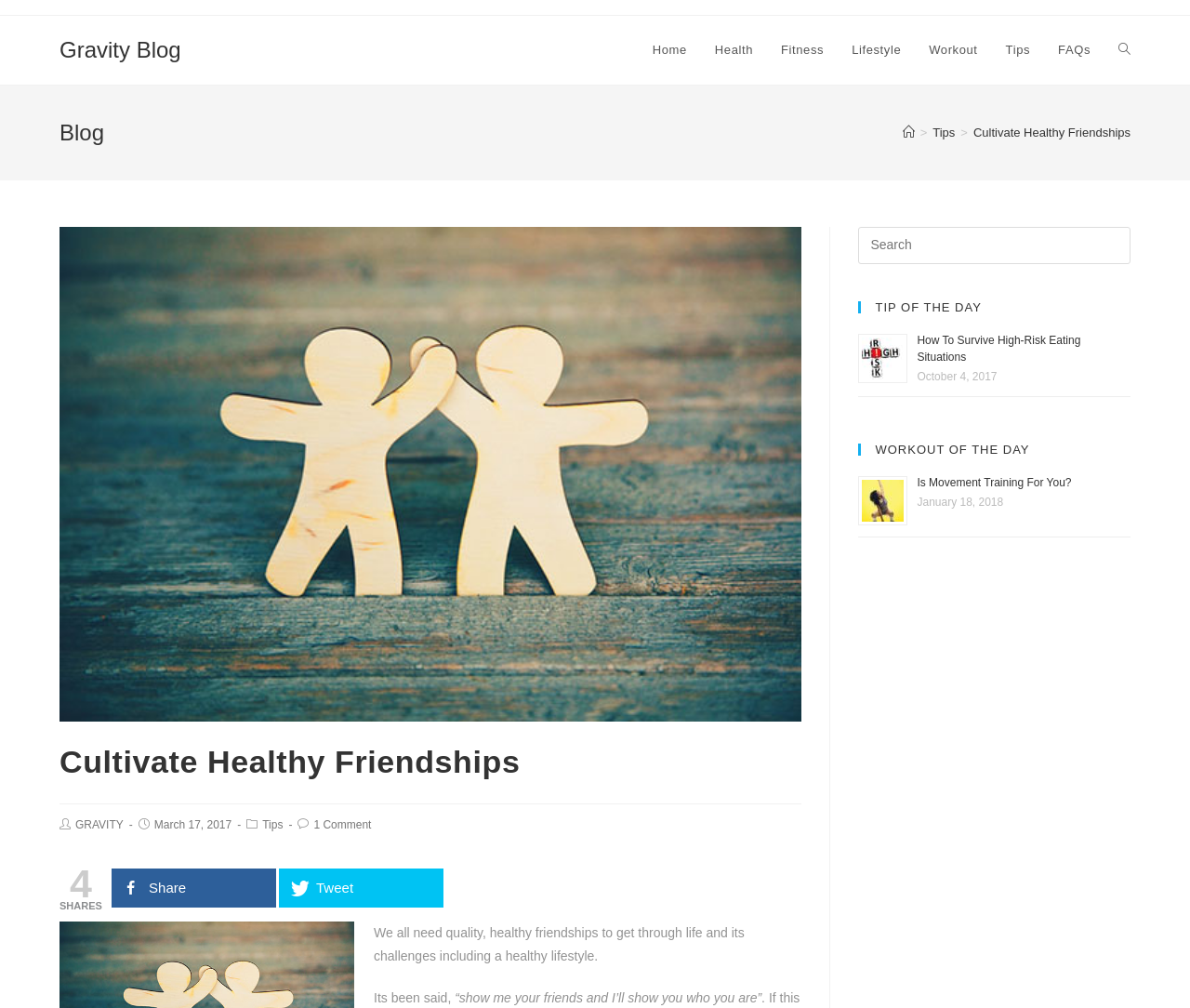Kindly respond to the following question with a single word or a brief phrase: 
What is the category of the current post?

Tips